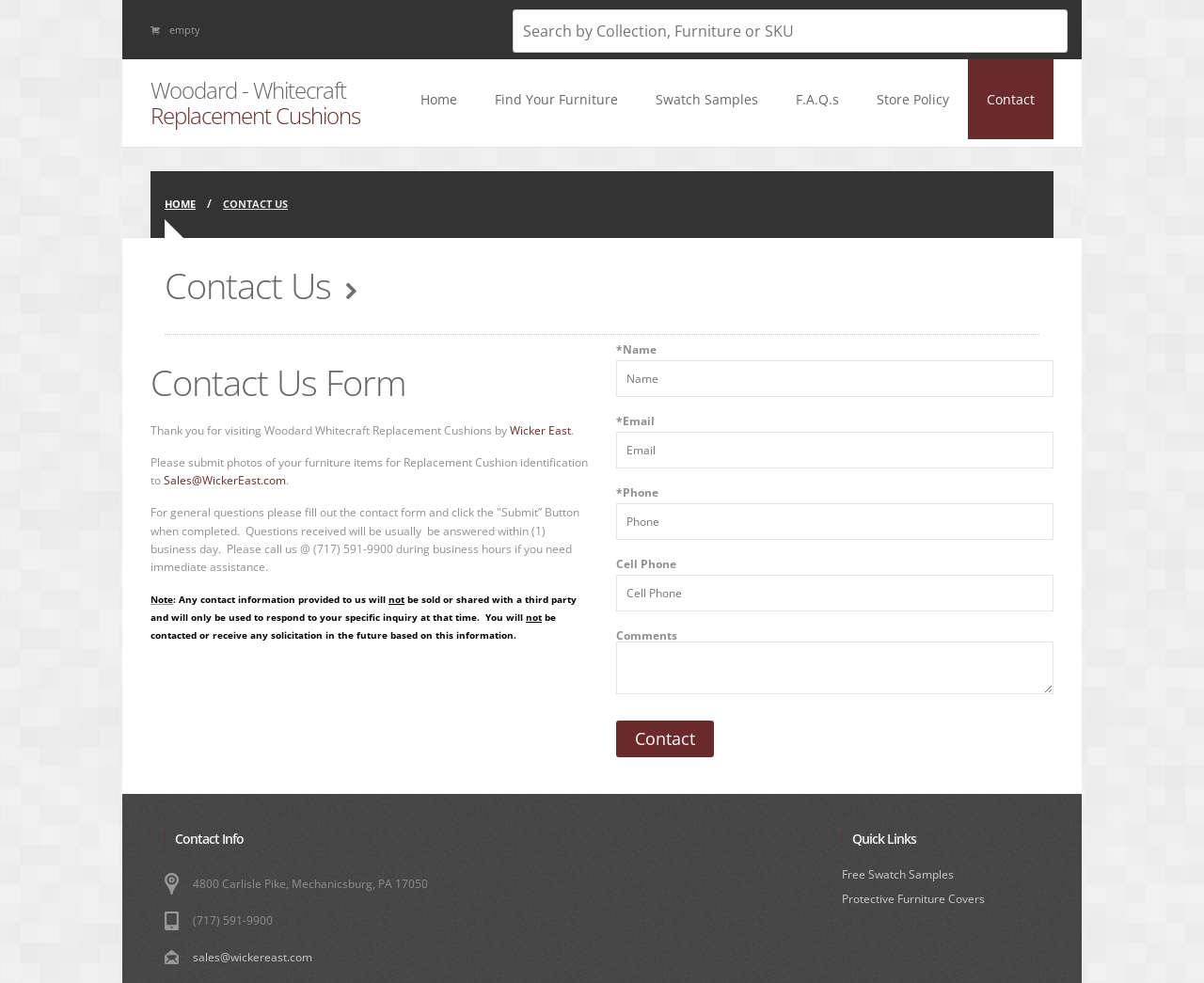Analyze the image and answer the question with as much detail as possible: 
What is the purpose of the contact form?

The contact form is used to submit inquiries or questions to the company, as stated in the text 'For general questions please fill out the contact form and click the “Submit” Button when completed.'